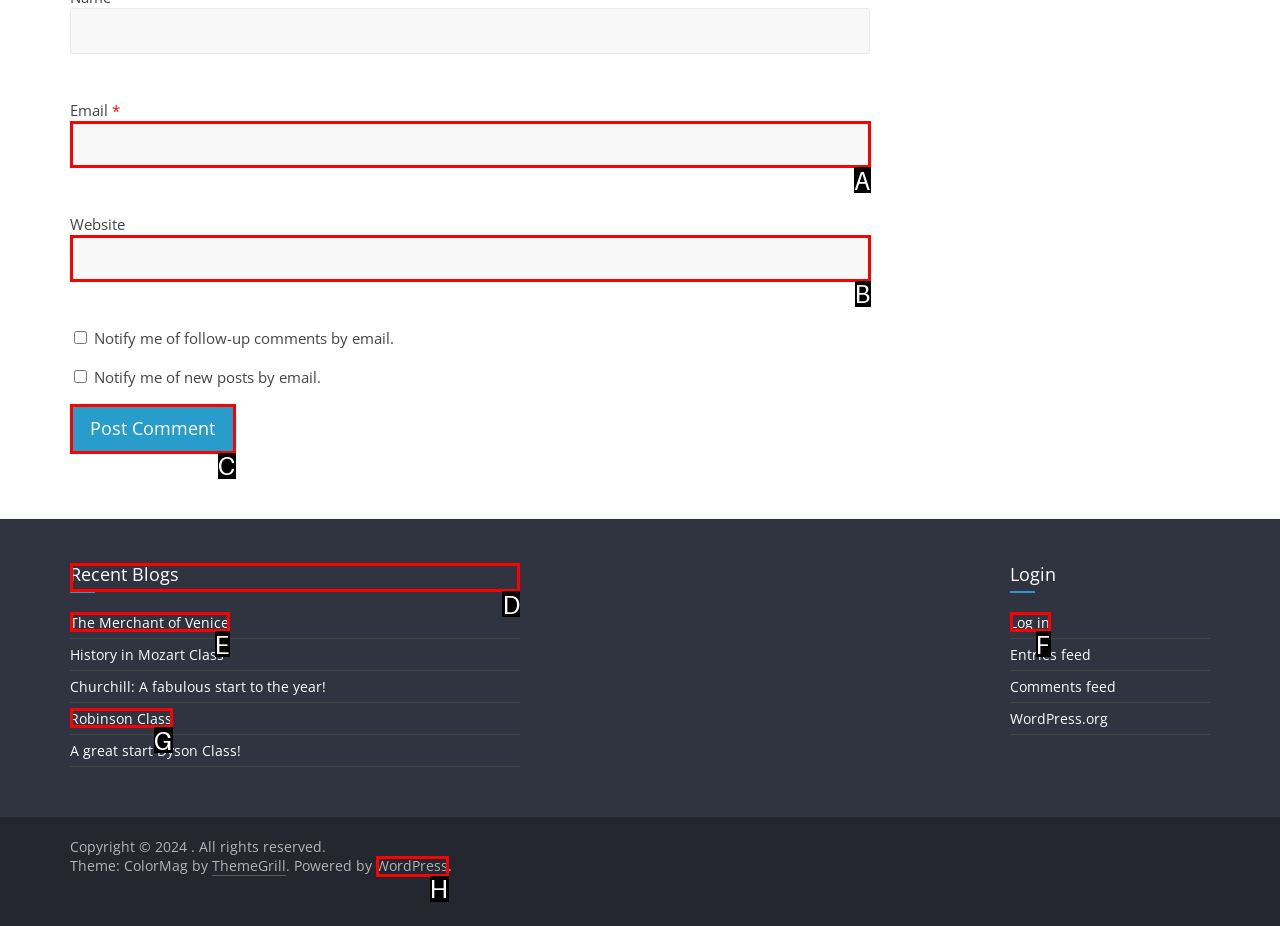Please identify the correct UI element to click for the task: Visit the Recent Blogs section Respond with the letter of the appropriate option.

D